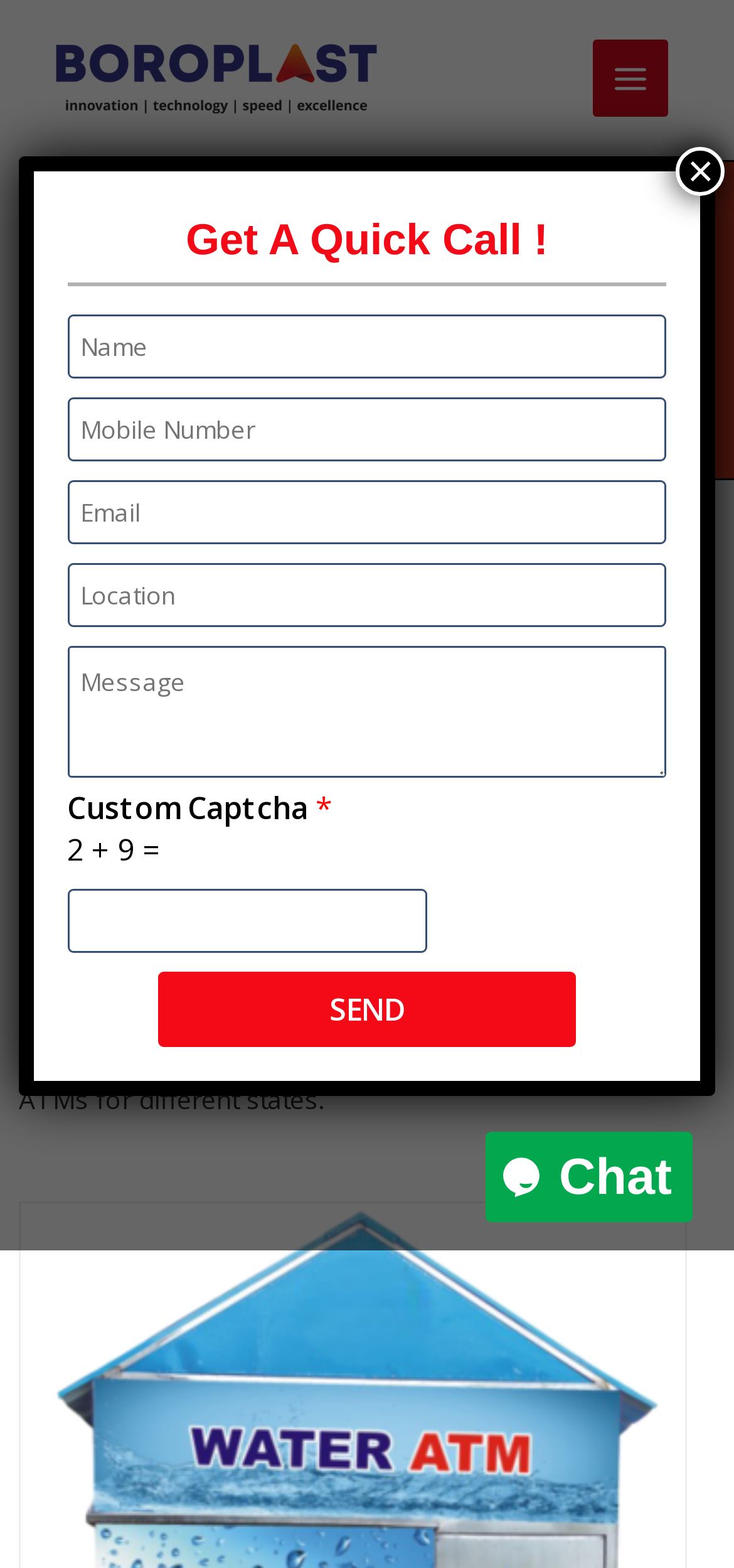Using the provided element description: "Main Menu", determine the bounding box coordinates of the corresponding UI element in the screenshot.

[0.806, 0.026, 0.91, 0.074]